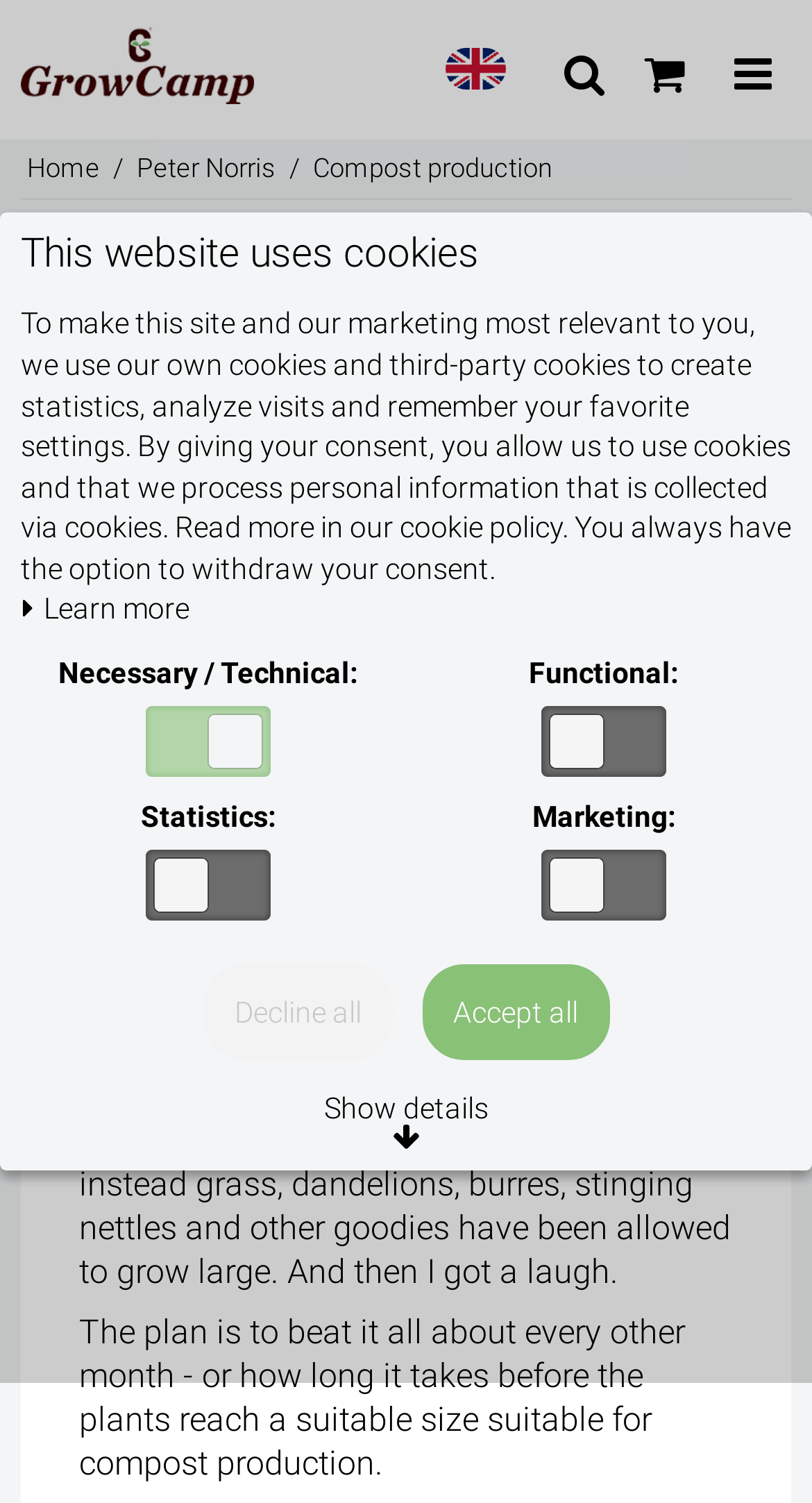Please determine the bounding box coordinates, formatted as (top-left x, top-left y, bottom-right x, bottom-right y), with all values as floating point numbers between 0 and 1. Identify the bounding box of the region described as: Show details Back to consent

[0.026, 0.715, 0.974, 0.778]